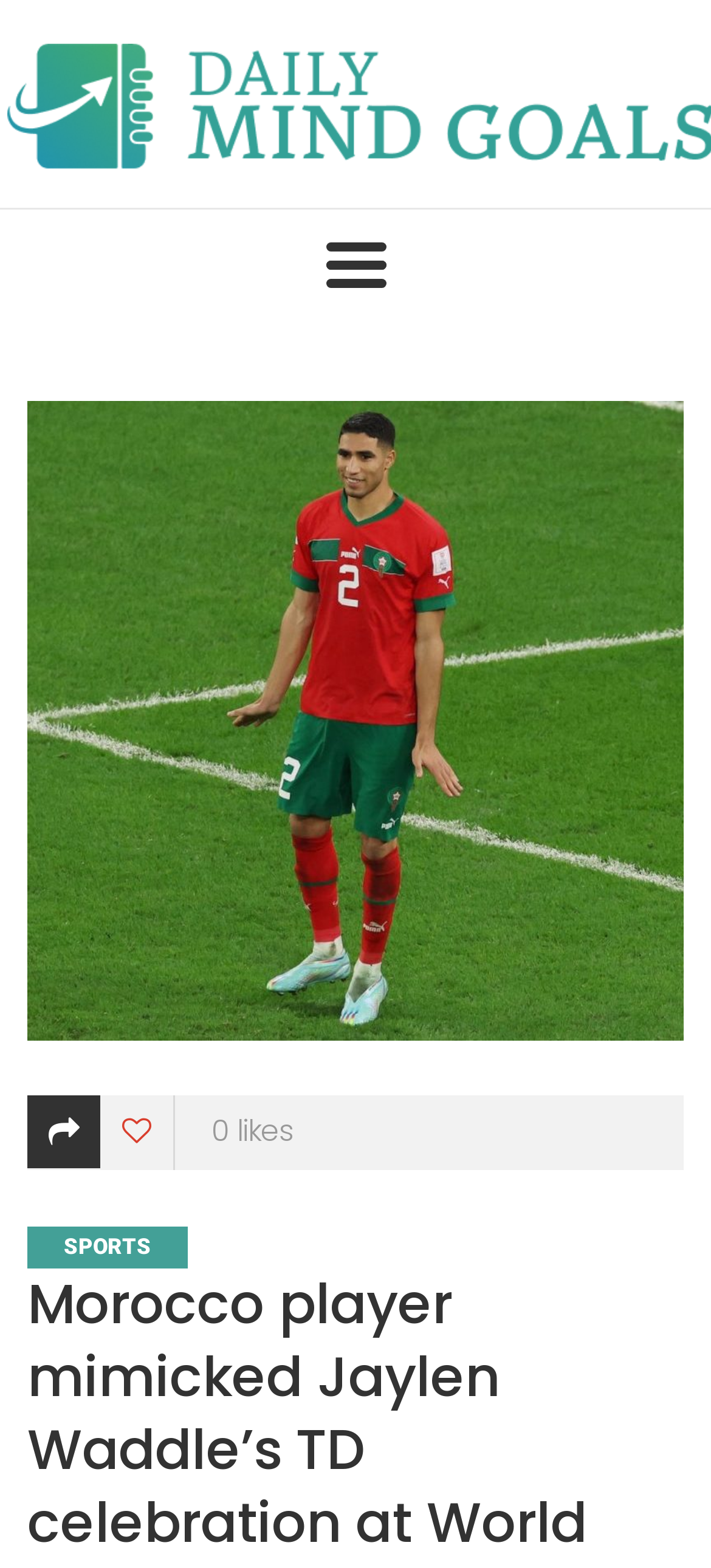Please provide the bounding box coordinates in the format (top-left x, top-left y, bottom-right x, bottom-right y). Remember, all values are floating point numbers between 0 and 1. What is the bounding box coordinate of the region described as: alt="Logo"

[0.0, 0.023, 1.0, 0.093]